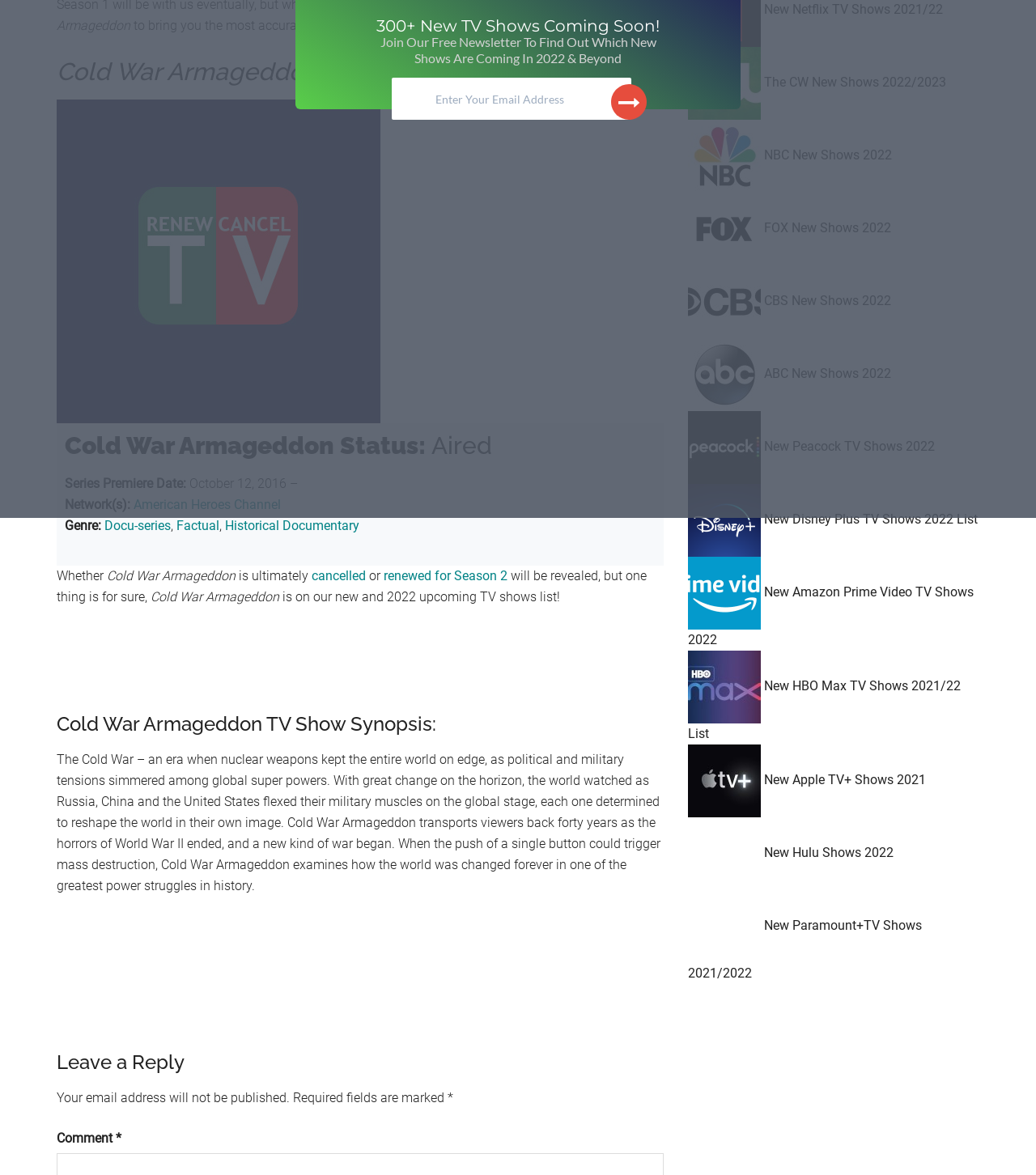Using the provided element description "NBC New Shows 2022", determine the bounding box coordinates of the UI element.

[0.738, 0.126, 0.861, 0.139]